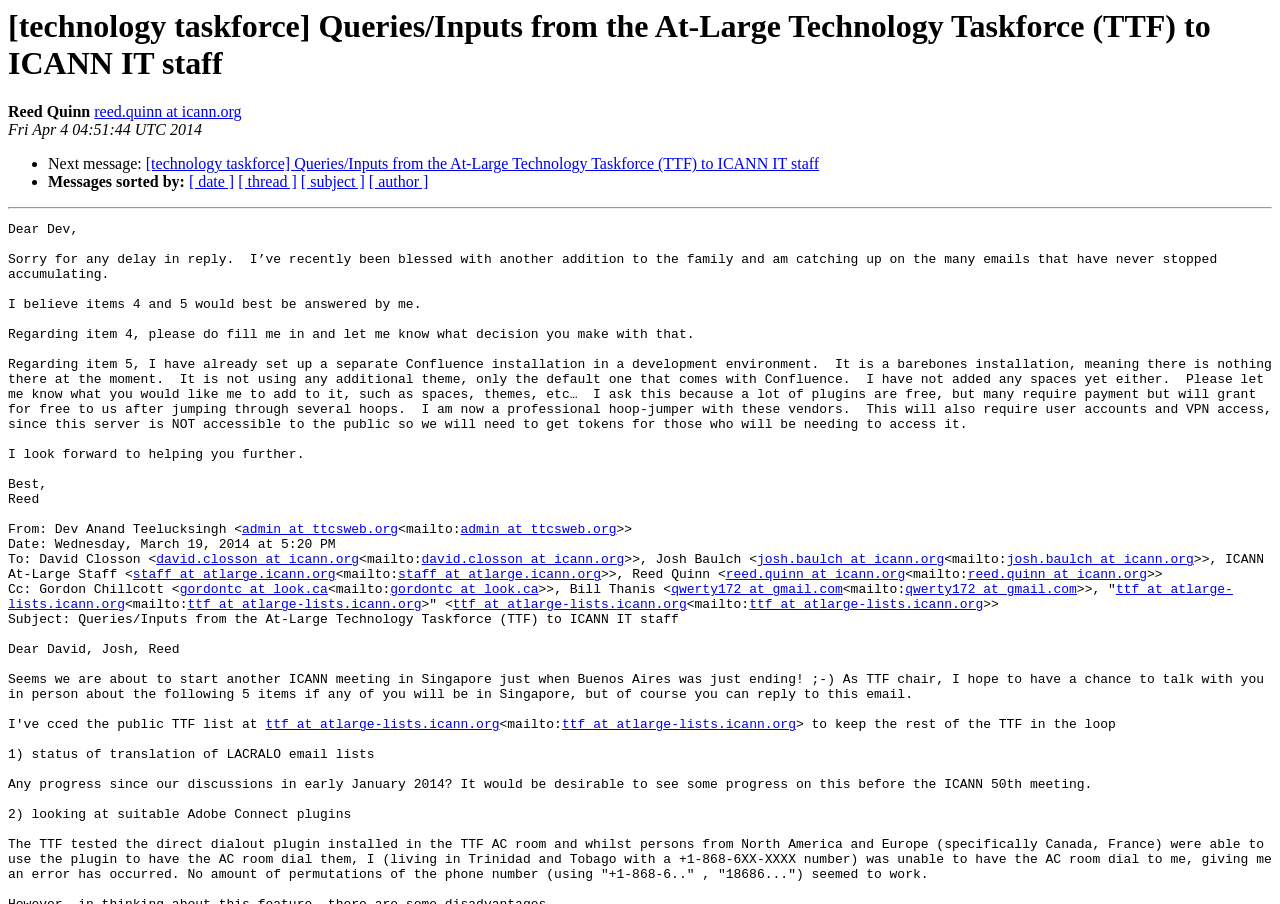Locate the bounding box coordinates of the item that should be clicked to fulfill the instruction: "Sort messages by date".

[0.148, 0.192, 0.183, 0.211]